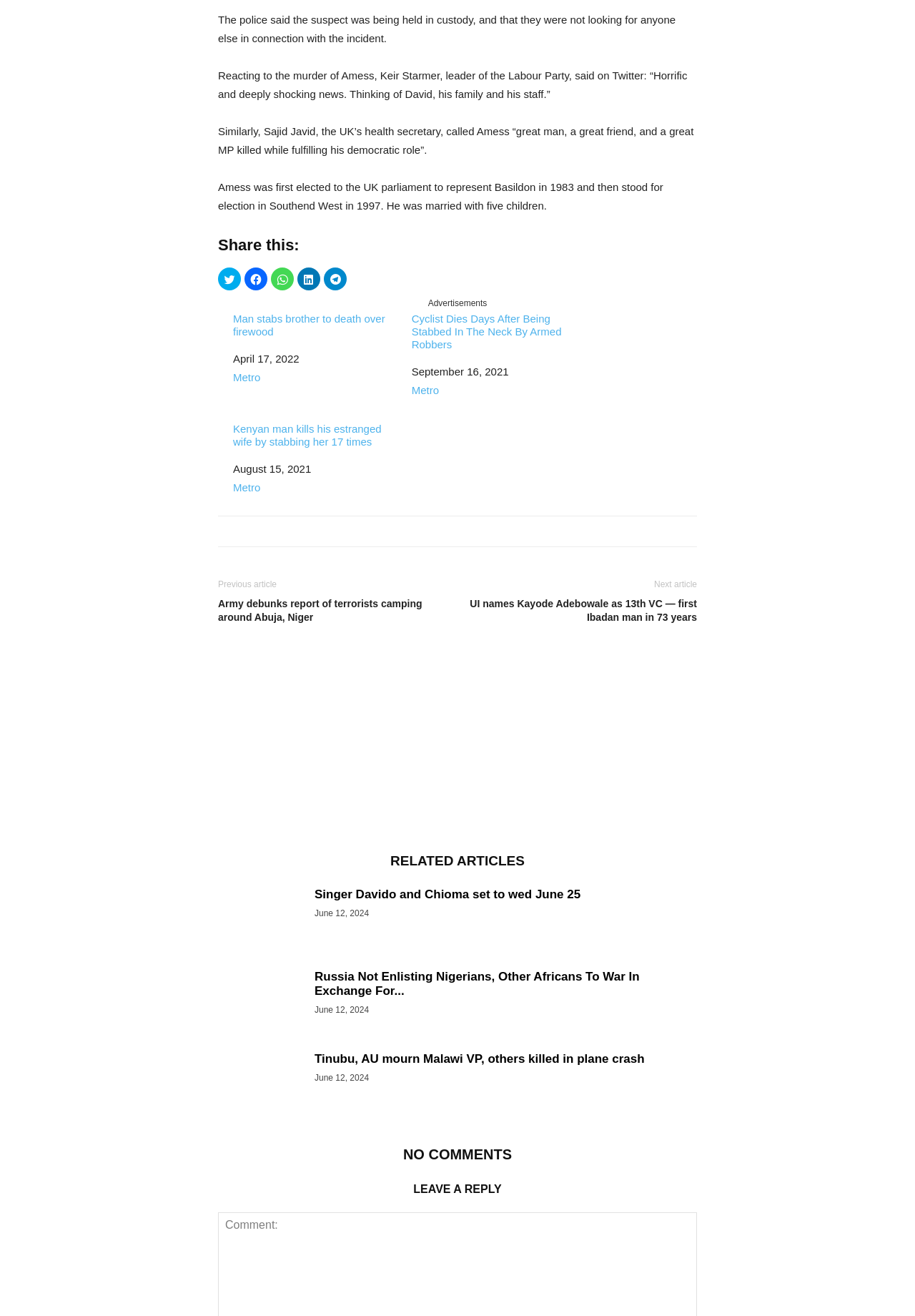Using the information in the image, give a detailed answer to the following question: What is the title of the first related post?

The first related post is a link with the title 'Man stabs brother to death over firewood', which suggests that it is a news article about a violent incident.